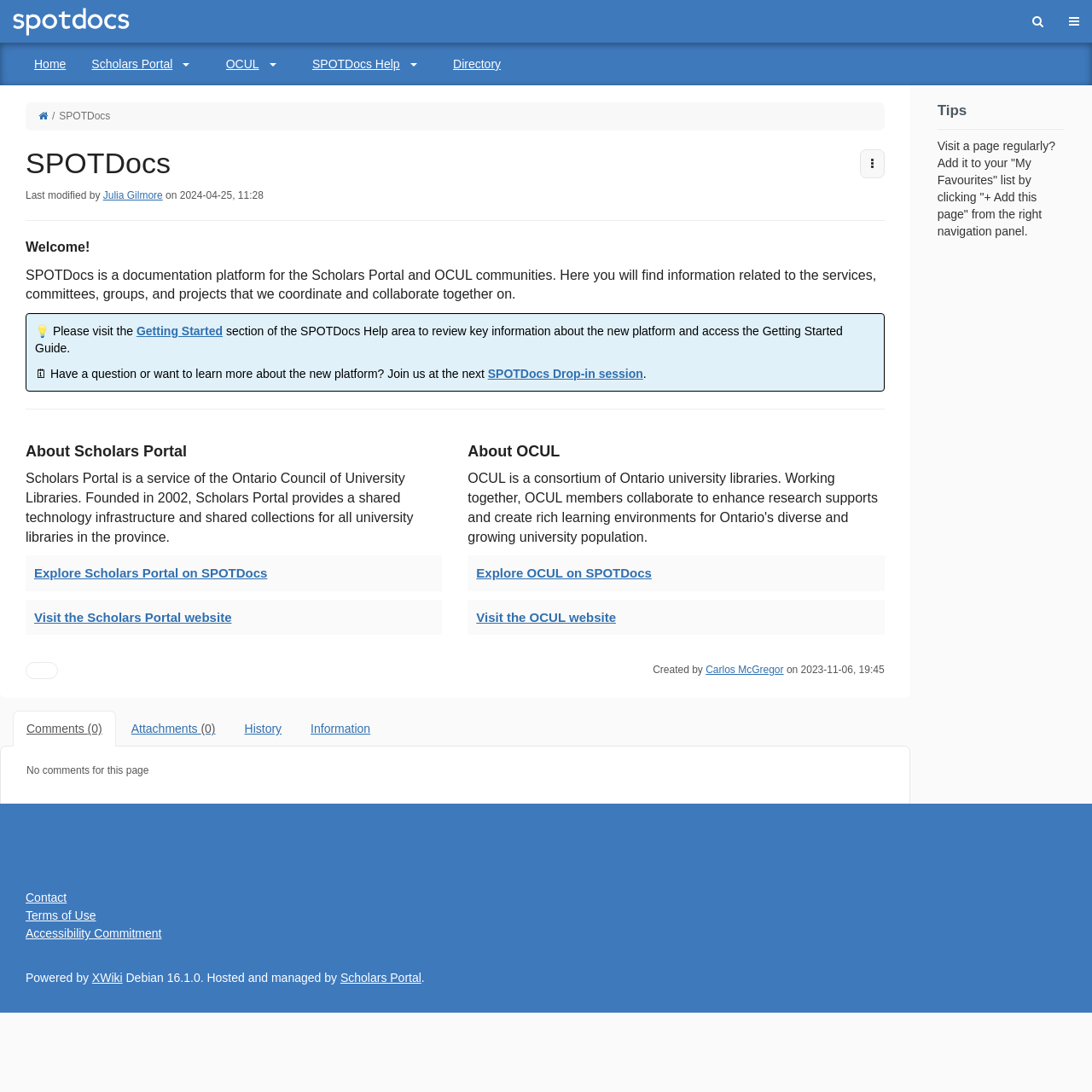Provide your answer to the question using just one word or phrase: Who last modified the page?

Julia Gilmore